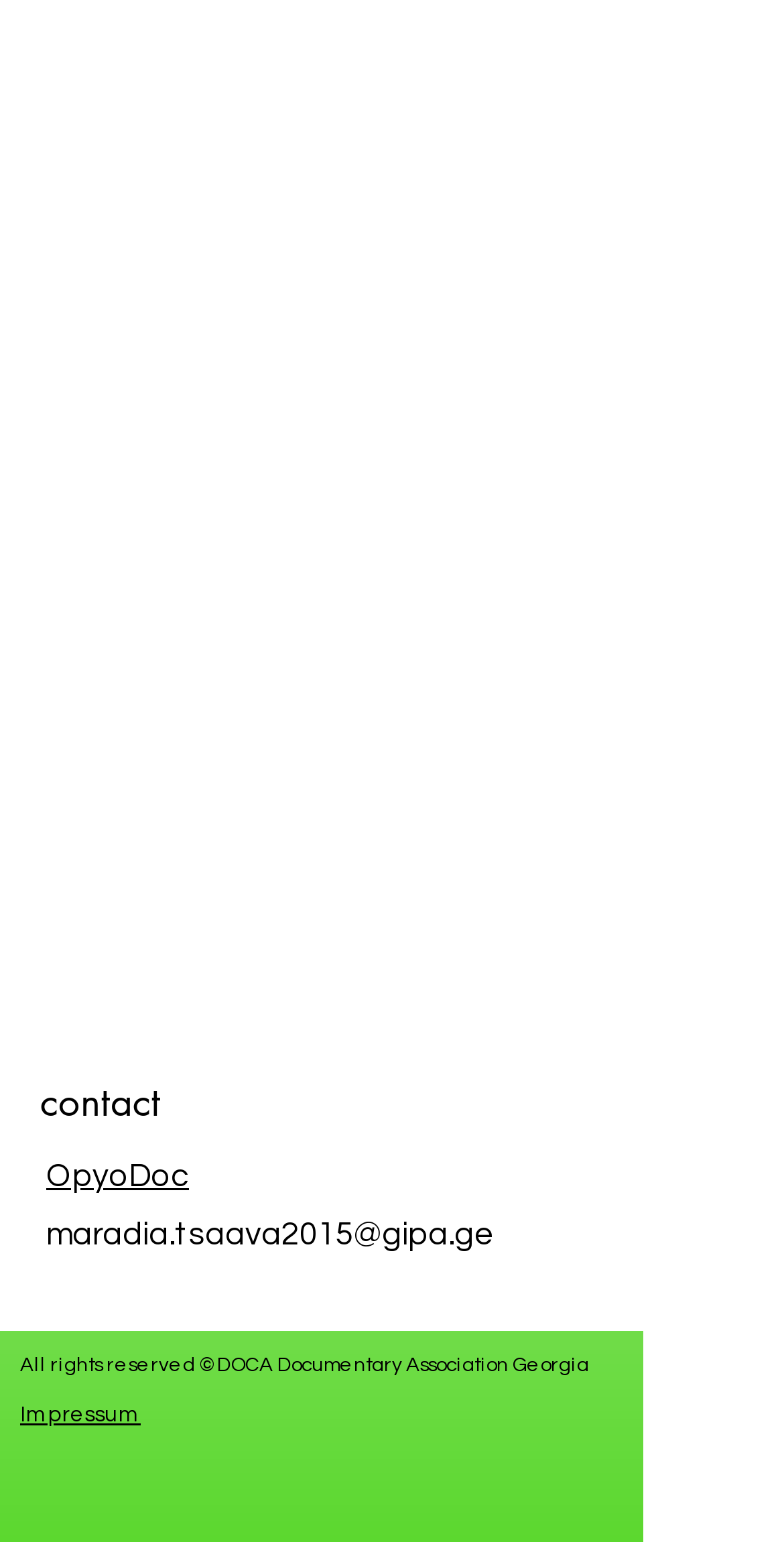What is the name of the linked webpage?
Look at the image and construct a detailed response to the question.

I found the answer by looking at the link provided in the contact information section, which is labeled as 'OpyoDoc'.